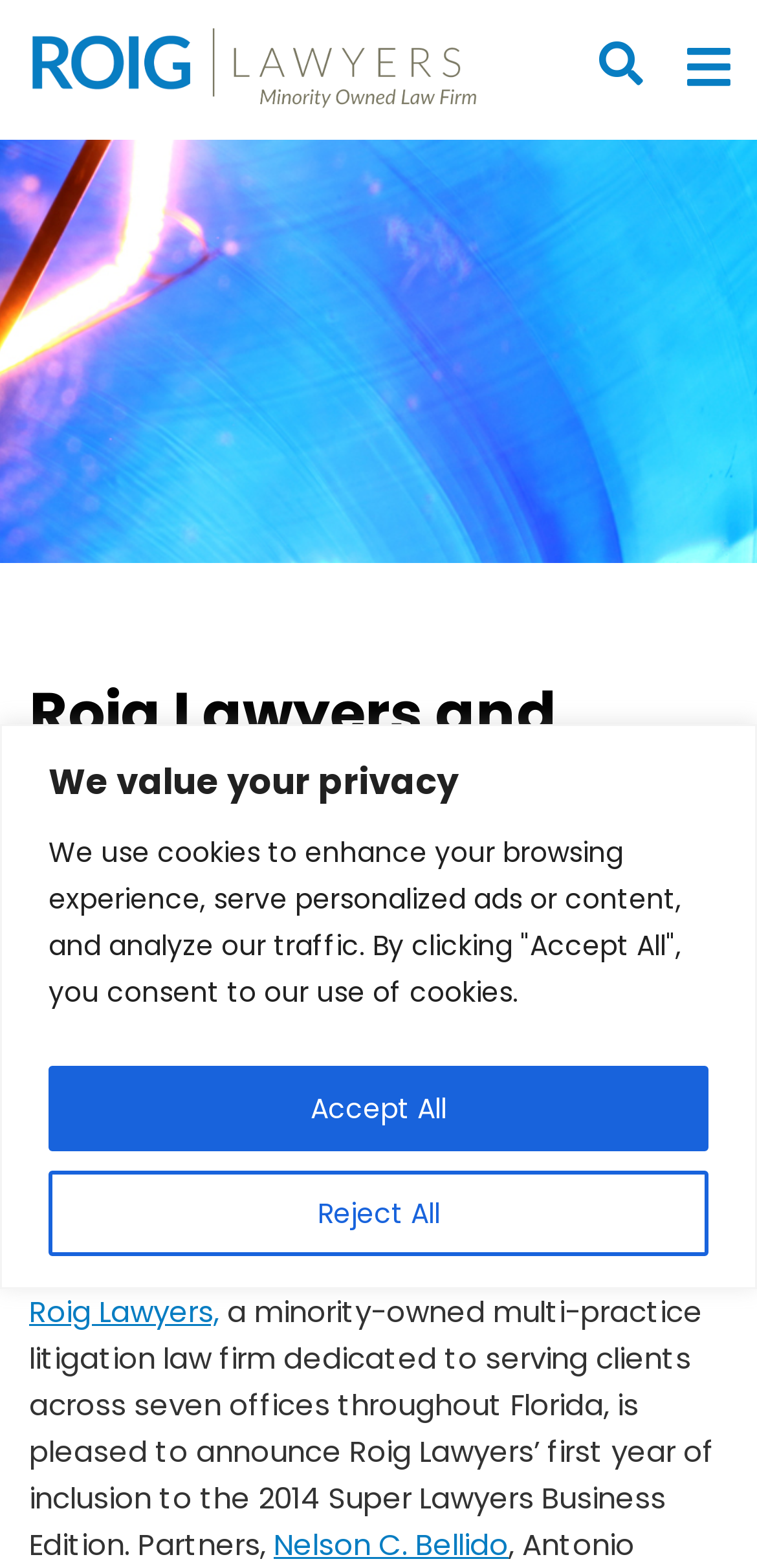What is the name of one of the partners featured in the 2014 Super Lawyers Business Edition?
Refer to the image and provide a one-word or short phrase answer.

Nelson C. Bellido